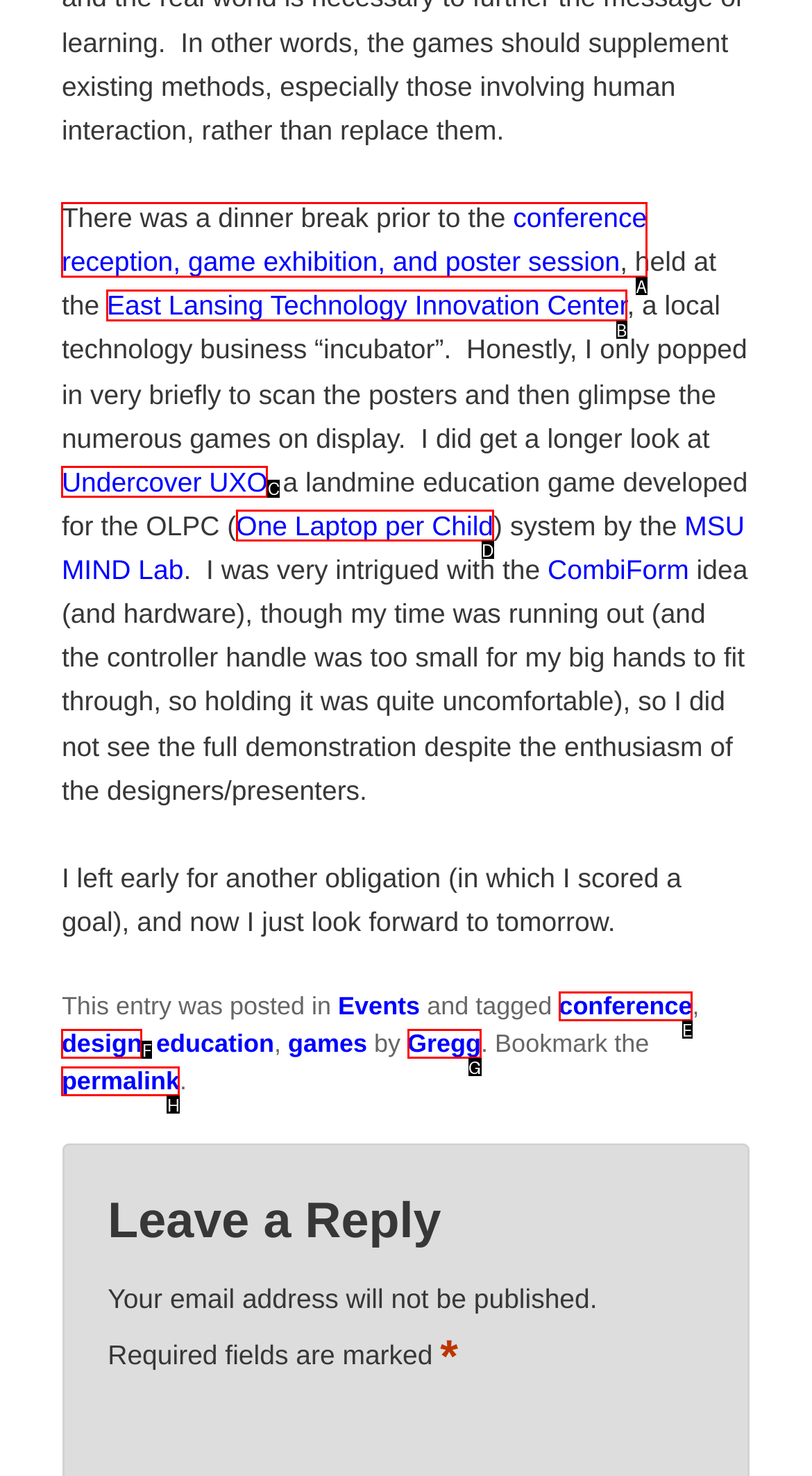Select the appropriate HTML element that needs to be clicked to execute the following task: Click the link to the conference reception, game exhibition, and poster session. Respond with the letter of the option.

A